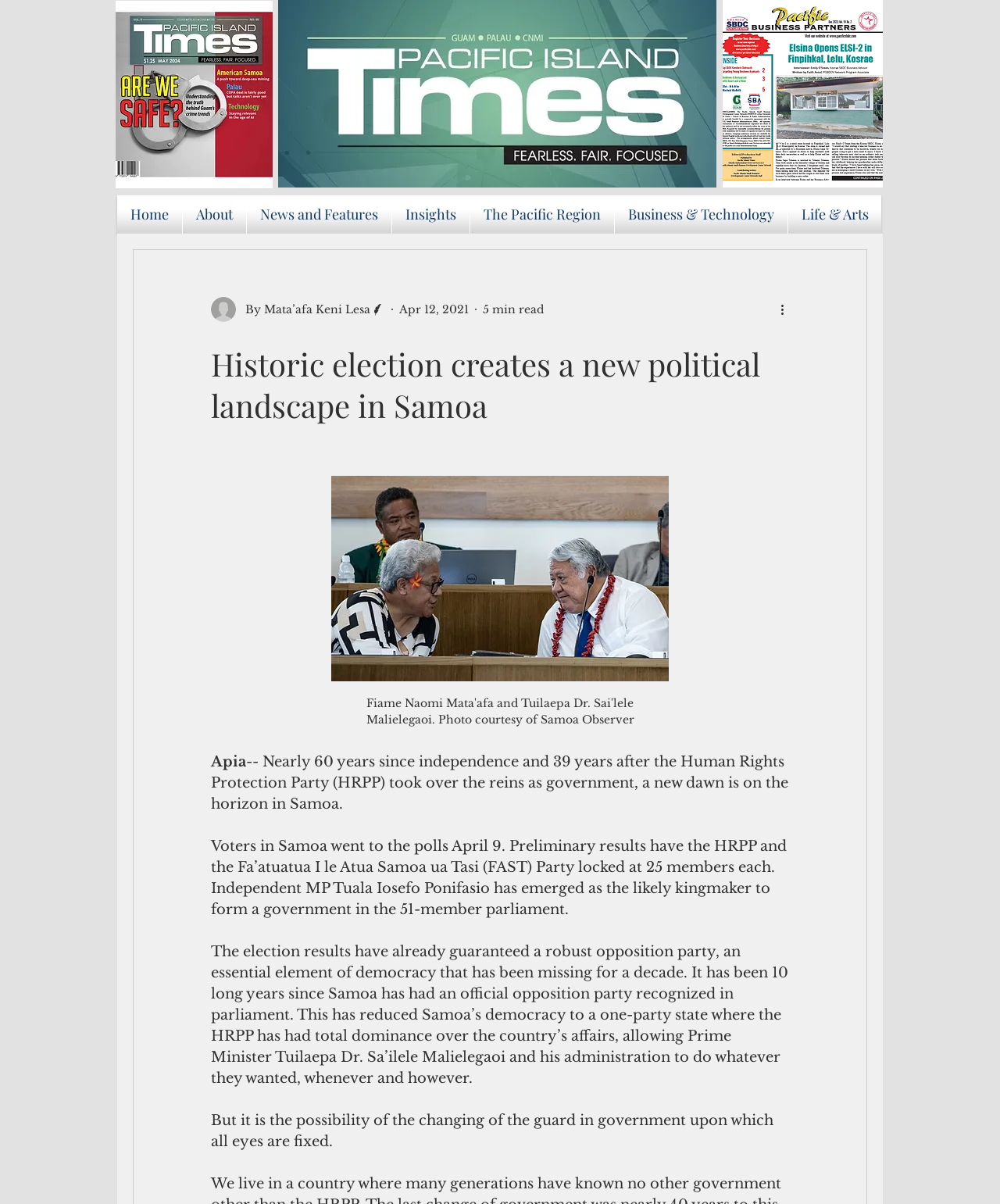Show me the bounding box coordinates of the clickable region to achieve the task as per the instruction: "Open the 'Wix Chat' iframe".

[0.82, 0.775, 1.0, 0.831]